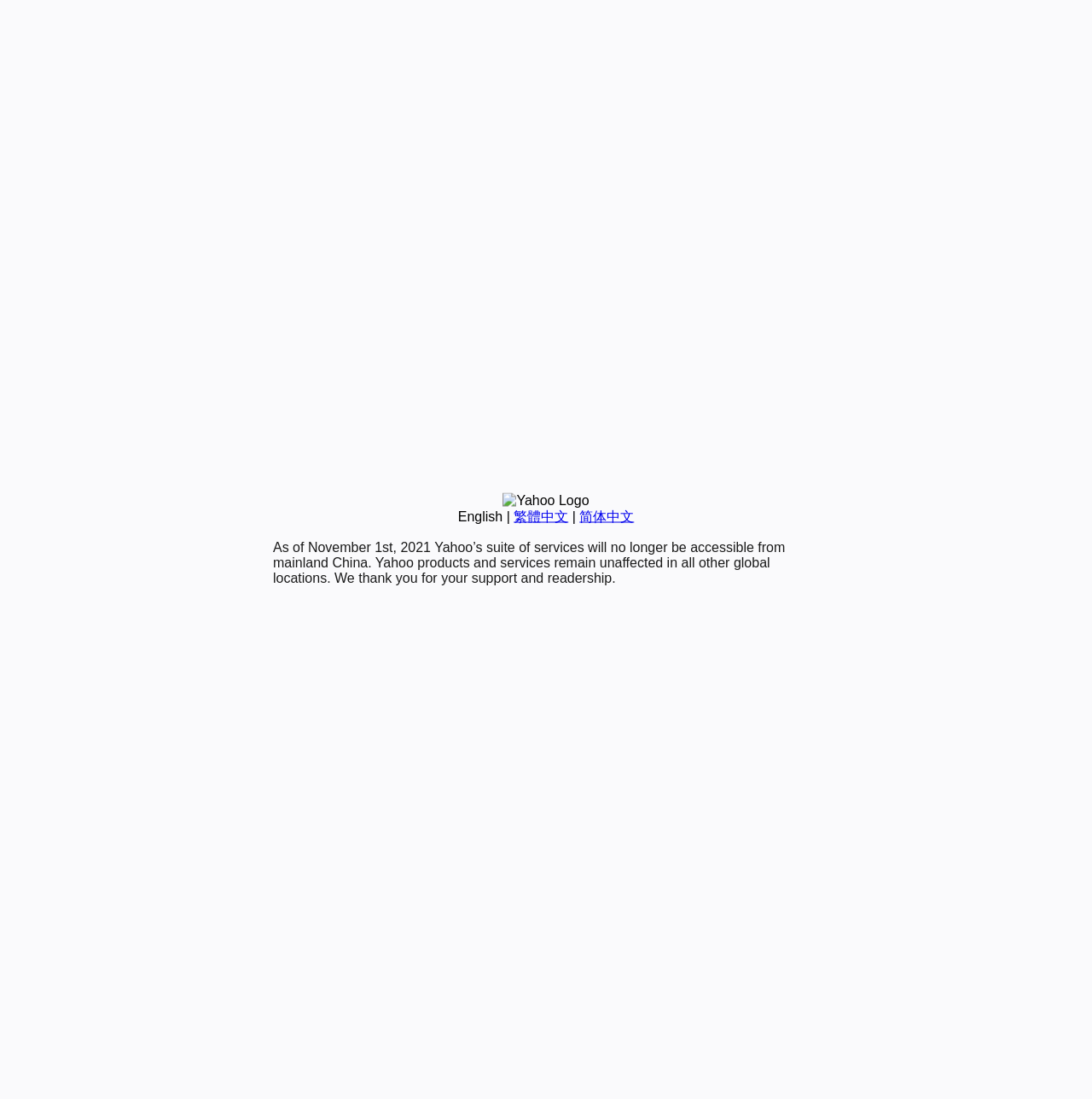Extract the bounding box coordinates for the described element: "English". The coordinates should be represented as four float numbers between 0 and 1: [left, top, right, bottom].

[0.419, 0.463, 0.46, 0.476]